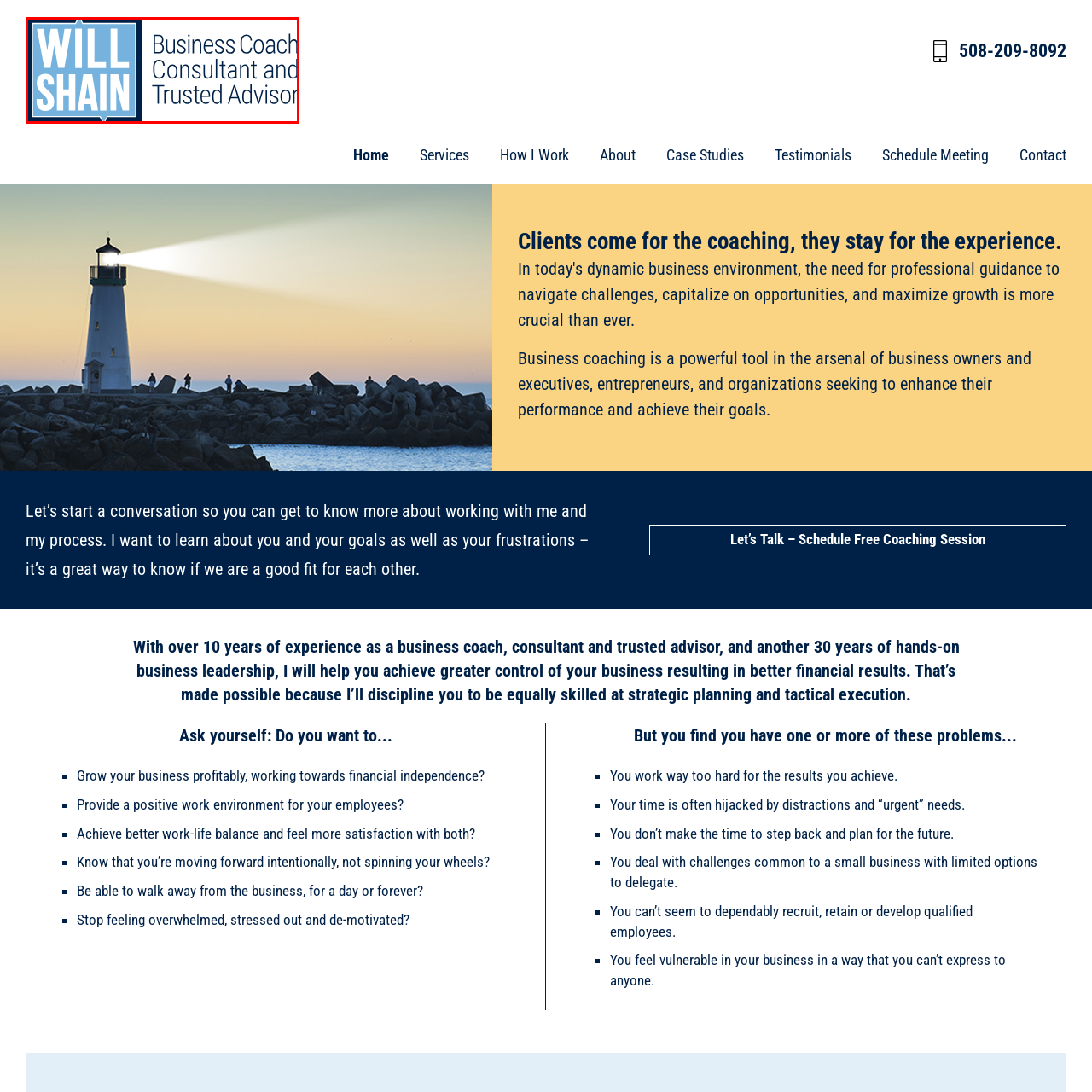Study the part of the image enclosed in the turquoise frame and answer the following question with detailed information derived from the image: 
What is Will Shain's role?

The subtitle 'Business Coach, Consultant, and Trusted Advisor' highlights Will's multifaceted role in guiding clients toward success.